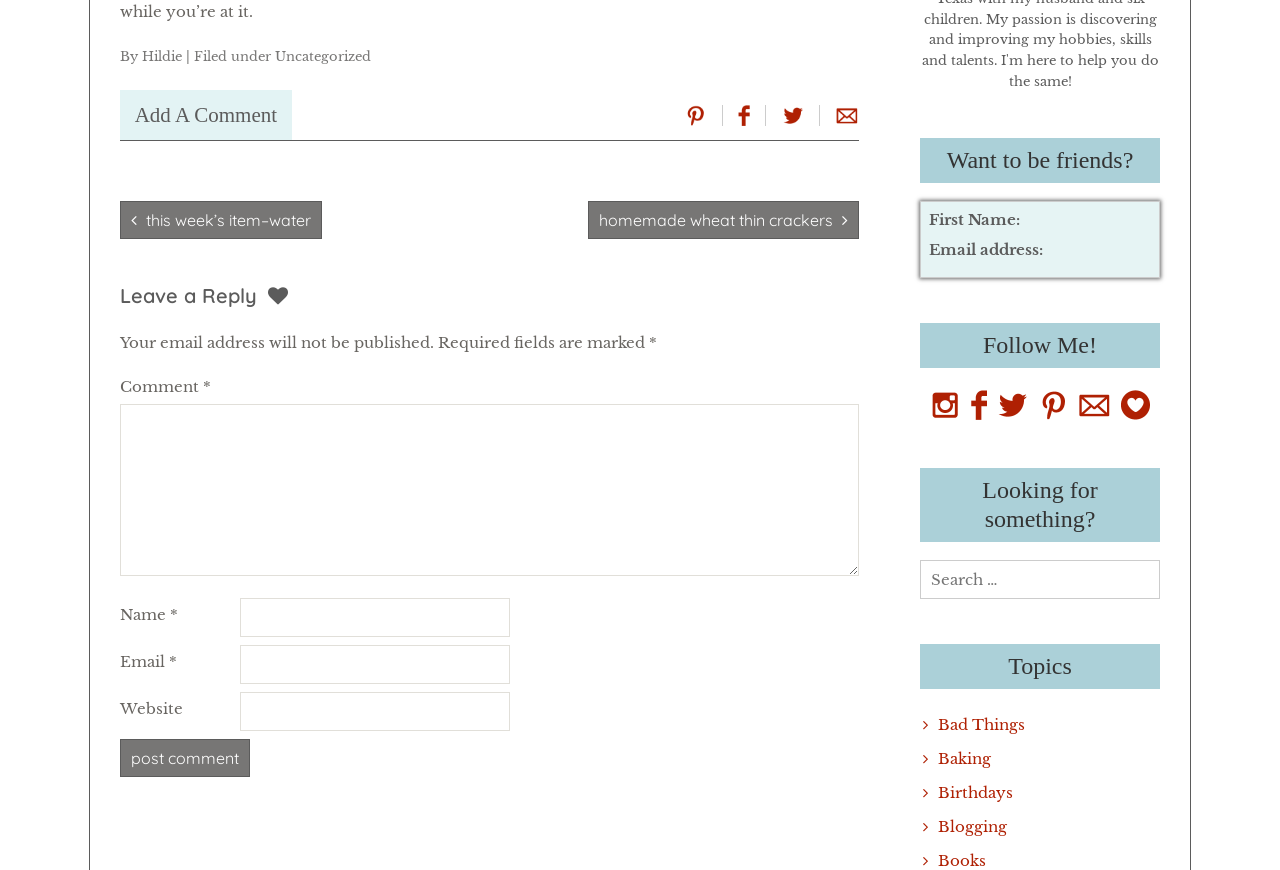Identify the bounding box coordinates for the UI element described as follows: parent_node: Email * aria-describedby="email-notes" name="email". Use the format (top-left x, top-left y, bottom-right x, bottom-right y) and ensure all values are floating point numbers between 0 and 1.

[0.188, 0.742, 0.398, 0.787]